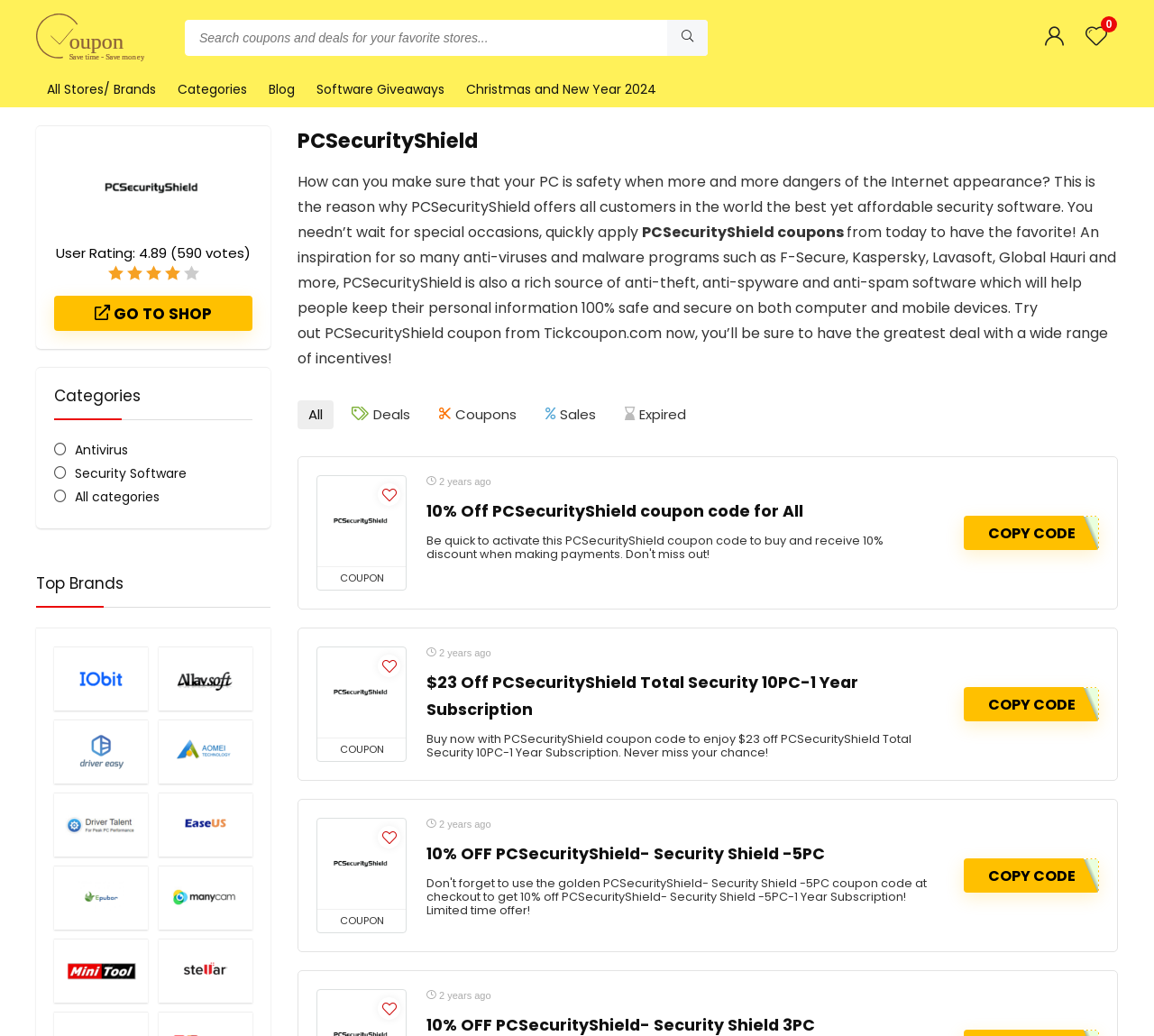Please answer the following question using a single word or phrase: 
What is the user rating of PCSecurityShield?

4.89